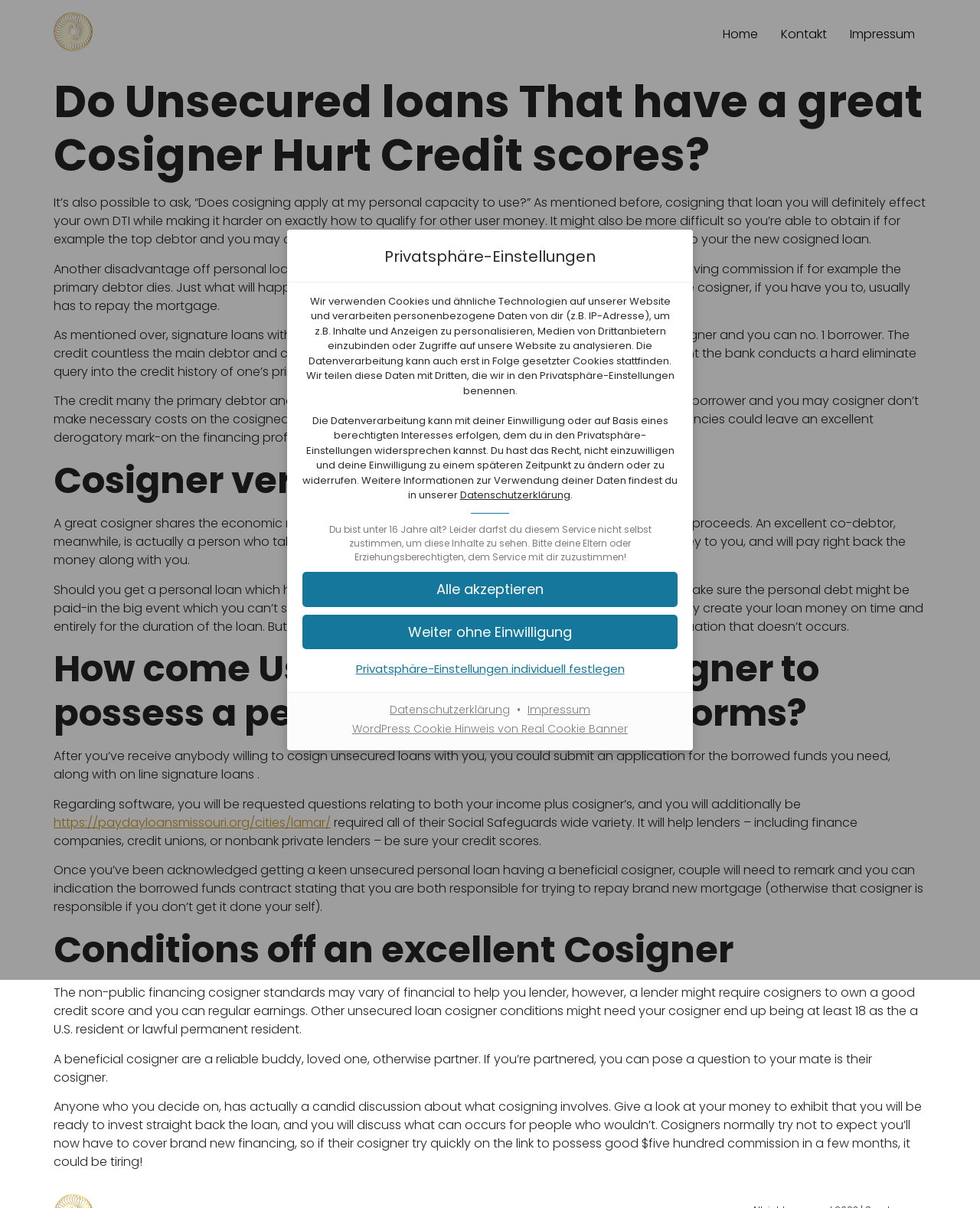Using the format (top-left x, top-left y, bottom-right x, bottom-right y), provide the bounding box coordinates for the described UI element. All values should be floating point numbers between 0 and 1: Alle akzeptieren

[0.309, 0.474, 0.691, 0.502]